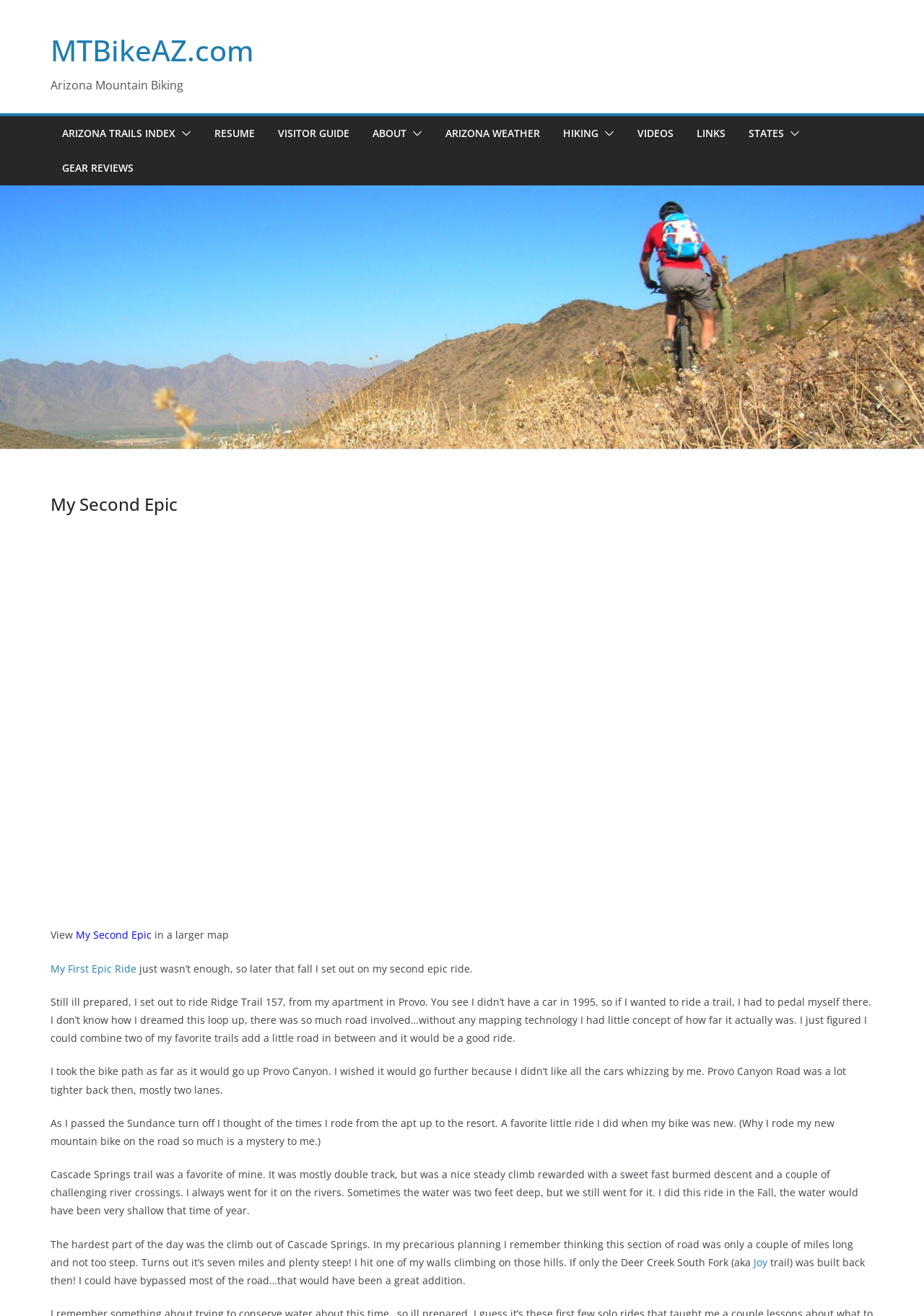Locate the bounding box coordinates of the element that should be clicked to fulfill the instruction: "Click on the 'RESUME' link".

[0.232, 0.094, 0.276, 0.109]